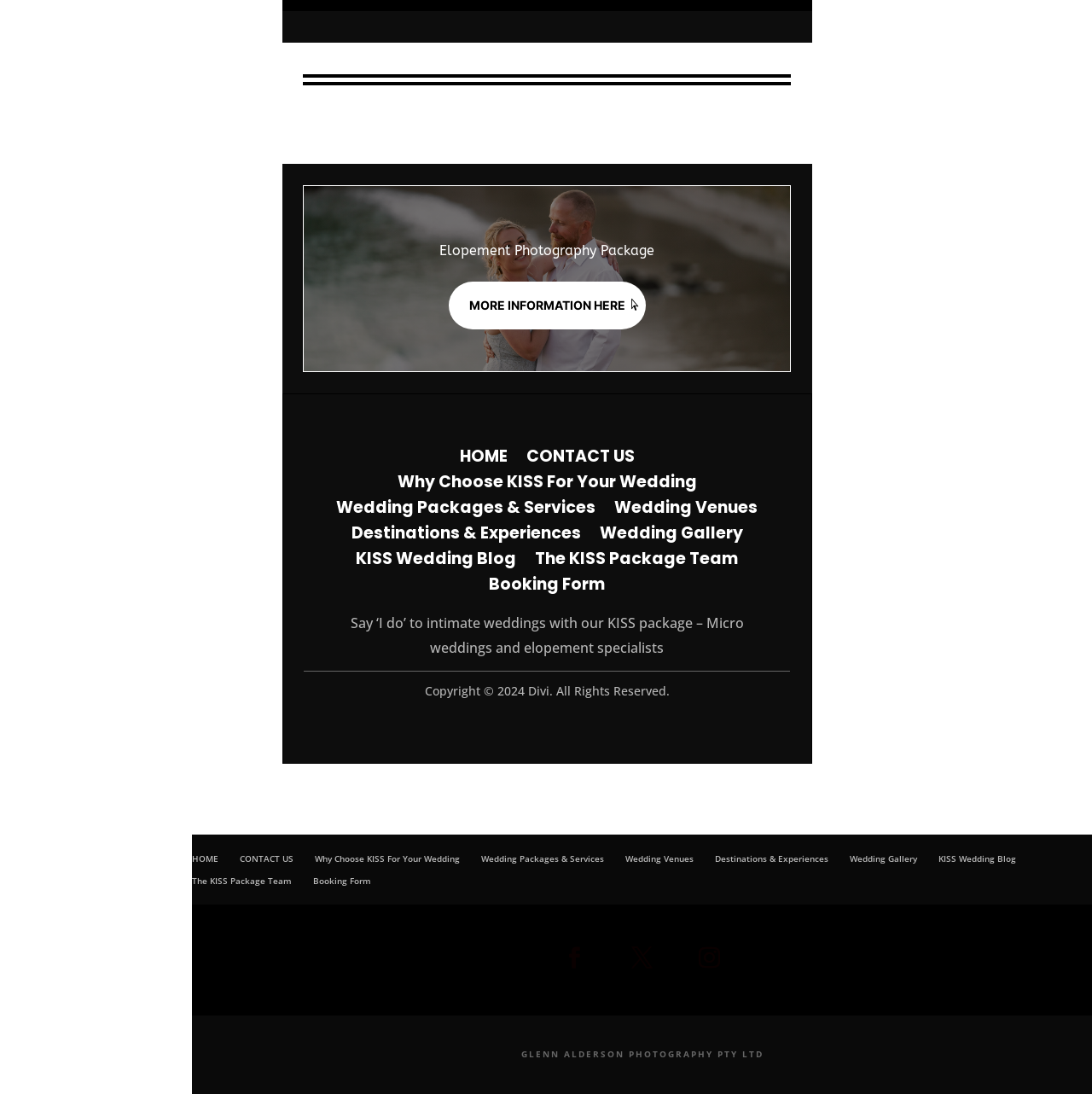Locate the bounding box coordinates of the element that needs to be clicked to carry out the instruction: "Read about 'Wedding Packages & Services'". The coordinates should be given as four float numbers ranging from 0 to 1, i.e., [left, top, right, bottom].

[0.308, 0.453, 0.545, 0.47]